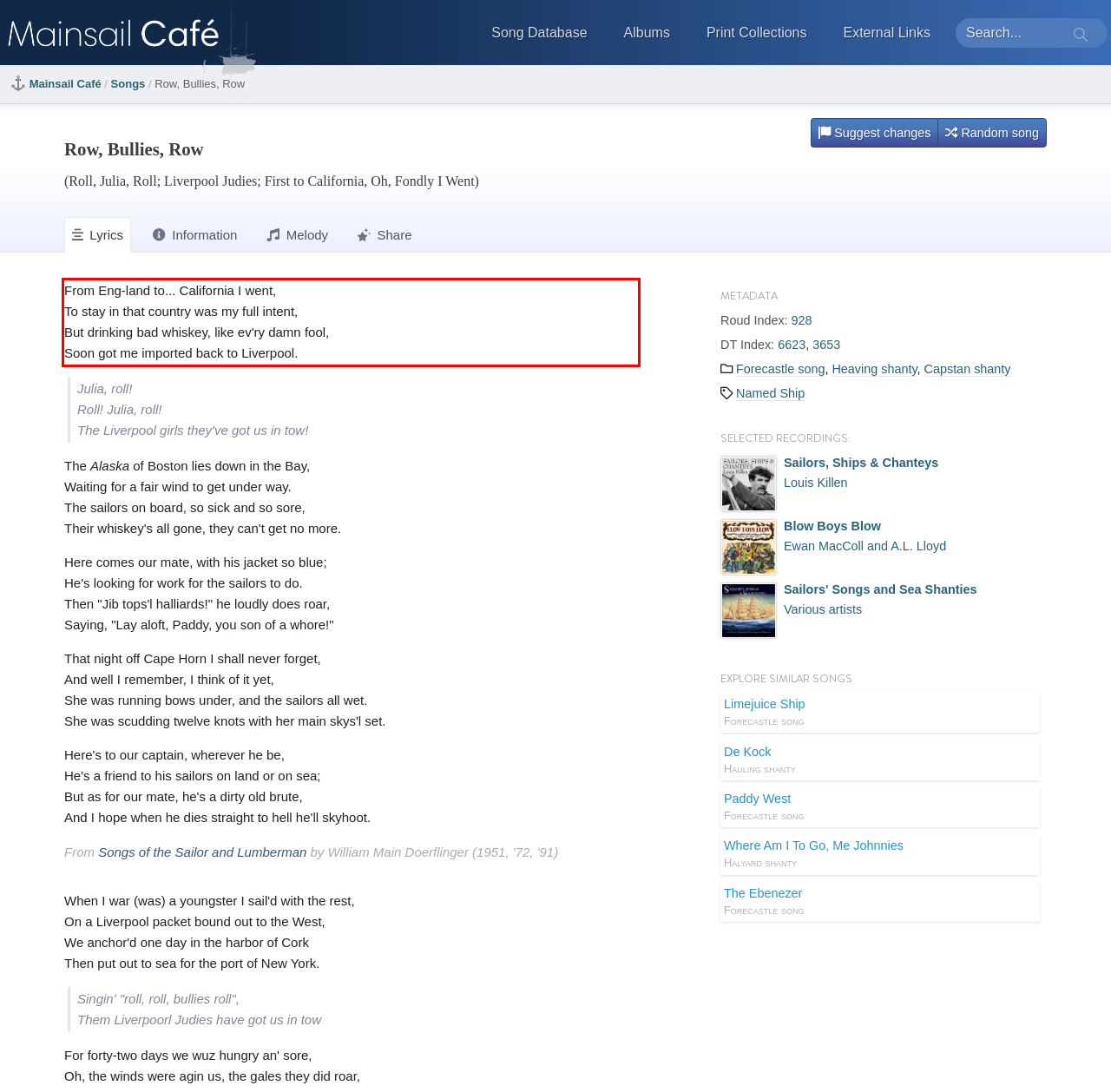The screenshot you have been given contains a UI element surrounded by a red rectangle. Use OCR to read and extract the text inside this red rectangle.

From Eng-land to... California I went, To stay in that country was my full intent, But drinking bad whiskey, like ev'ry damn fool, Soon got me imported back to Liverpool.